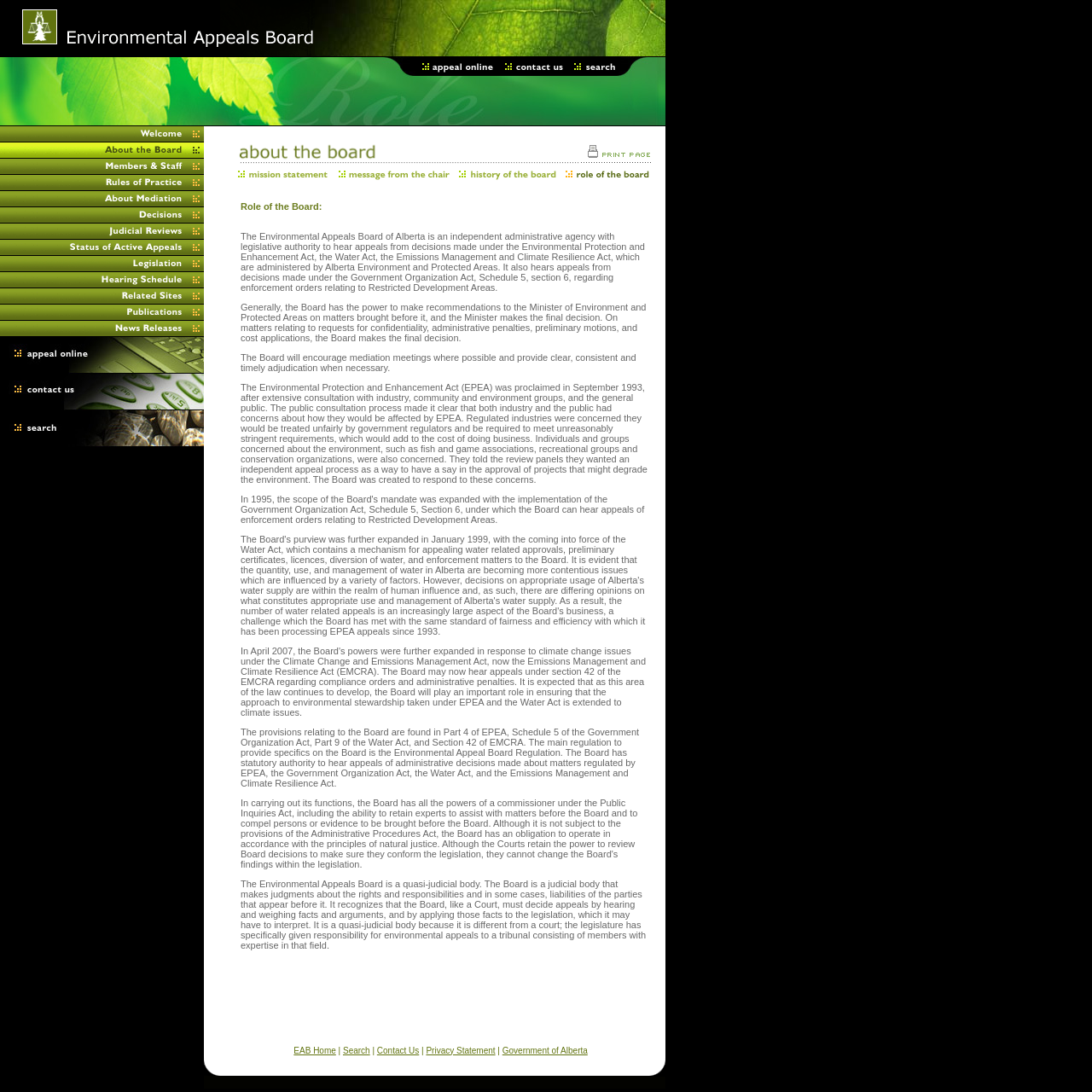Using the description: "name="Image16"", determine the UI element's bounding box coordinates. Ensure the coordinates are in the format of four float numbers between 0 and 1, i.e., [left, top, right, bottom].

[0.0, 0.134, 0.187, 0.148]